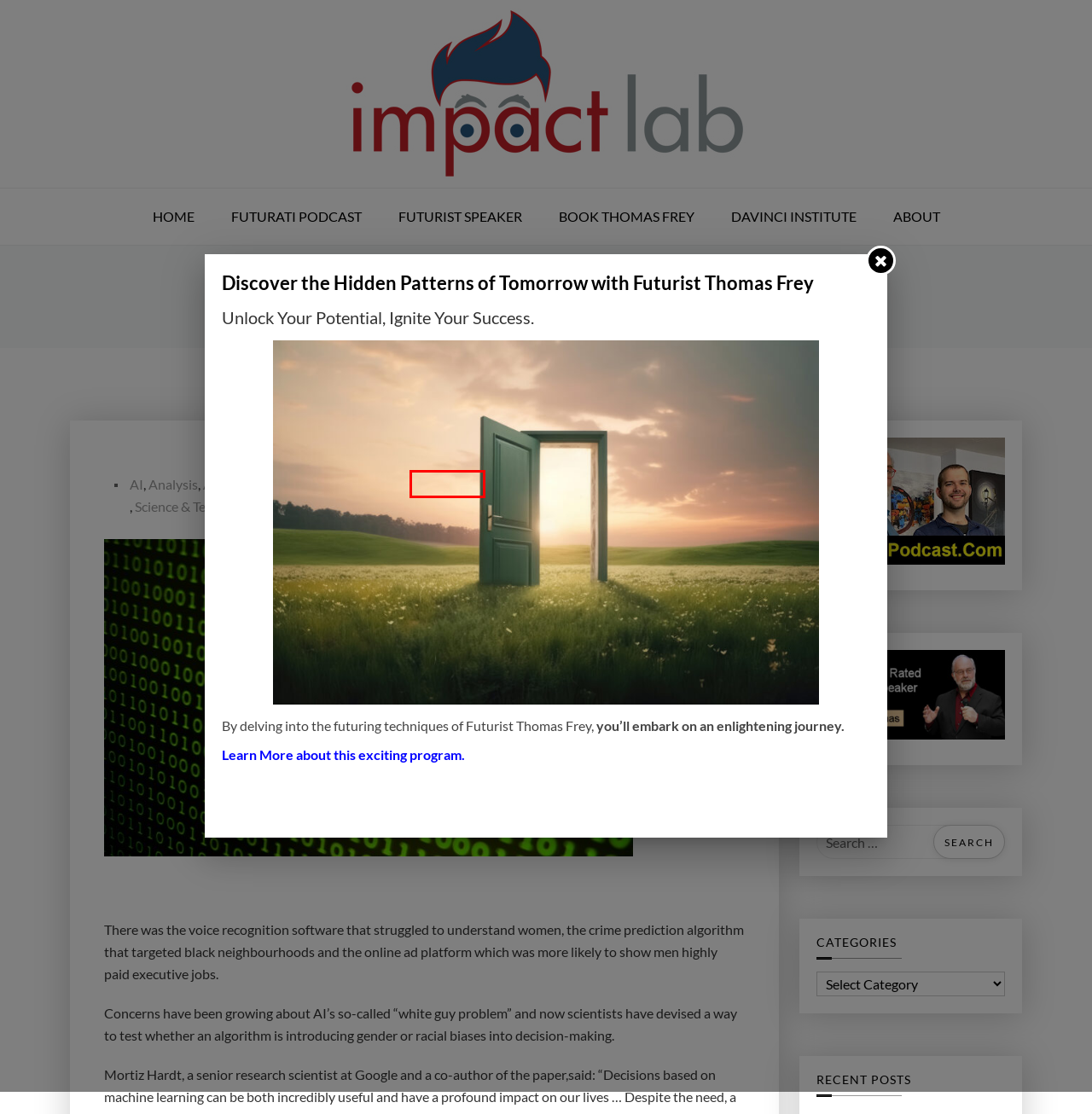Inspect the screenshot of a webpage with a red rectangle bounding box. Identify the webpage description that best corresponds to the new webpage after clicking the element inside the bounding box. Here are the candidates:
A. AI – Impact Lab
B. Hot Issues – Impact Lab
C. Artificial Intelligence – Impact Lab
D. Engineering – Impact Lab
E. Future – Impact Lab
F. Analysis – Impact Lab
G. Book Thomas Frey - Futurist Speaker
H. Internet – Impact Lab

D